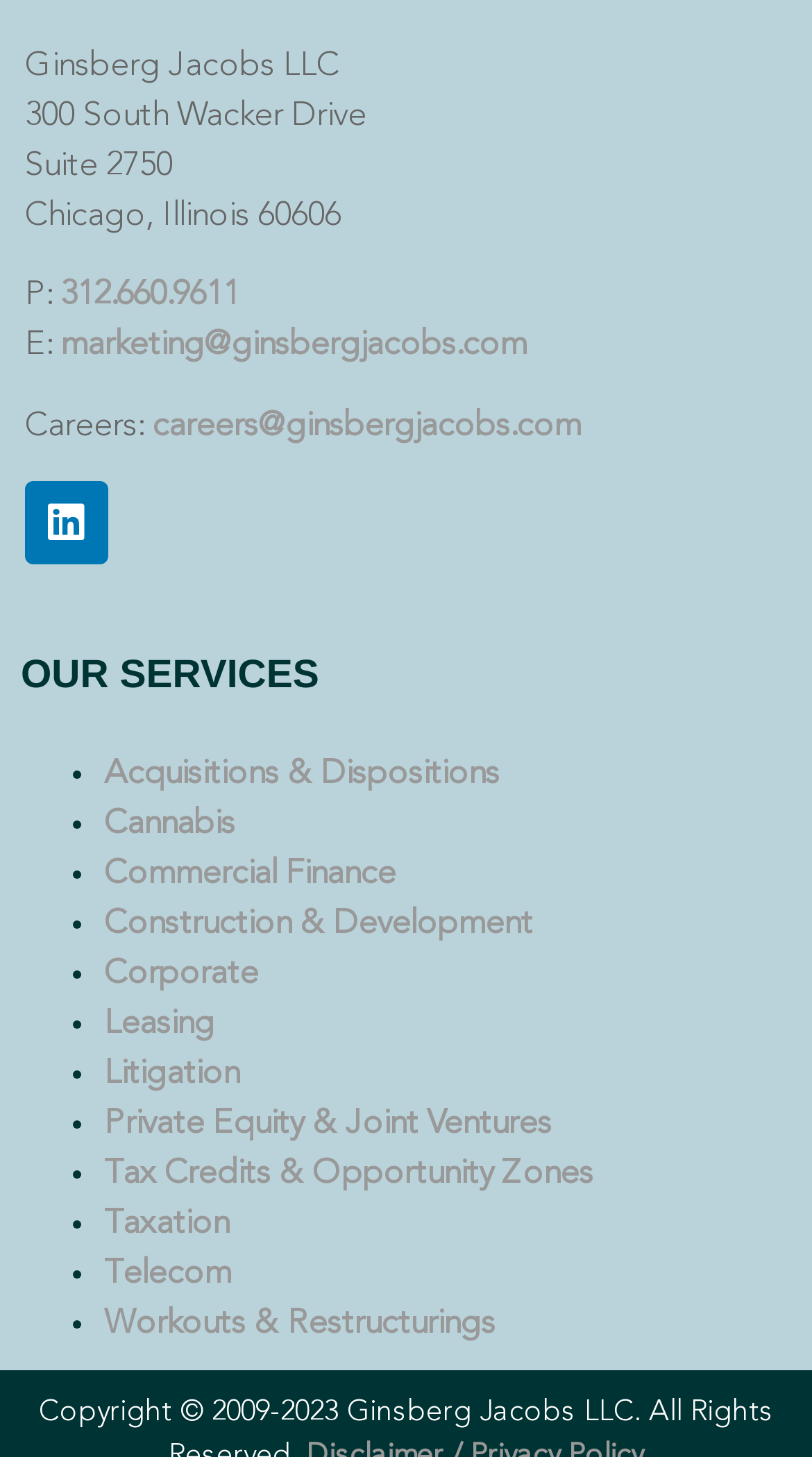Provide a single word or phrase answer to the question: 
What is the email address for careers at Ginsberg Jacobs LLC?

careers@ginsbergjacobs.com